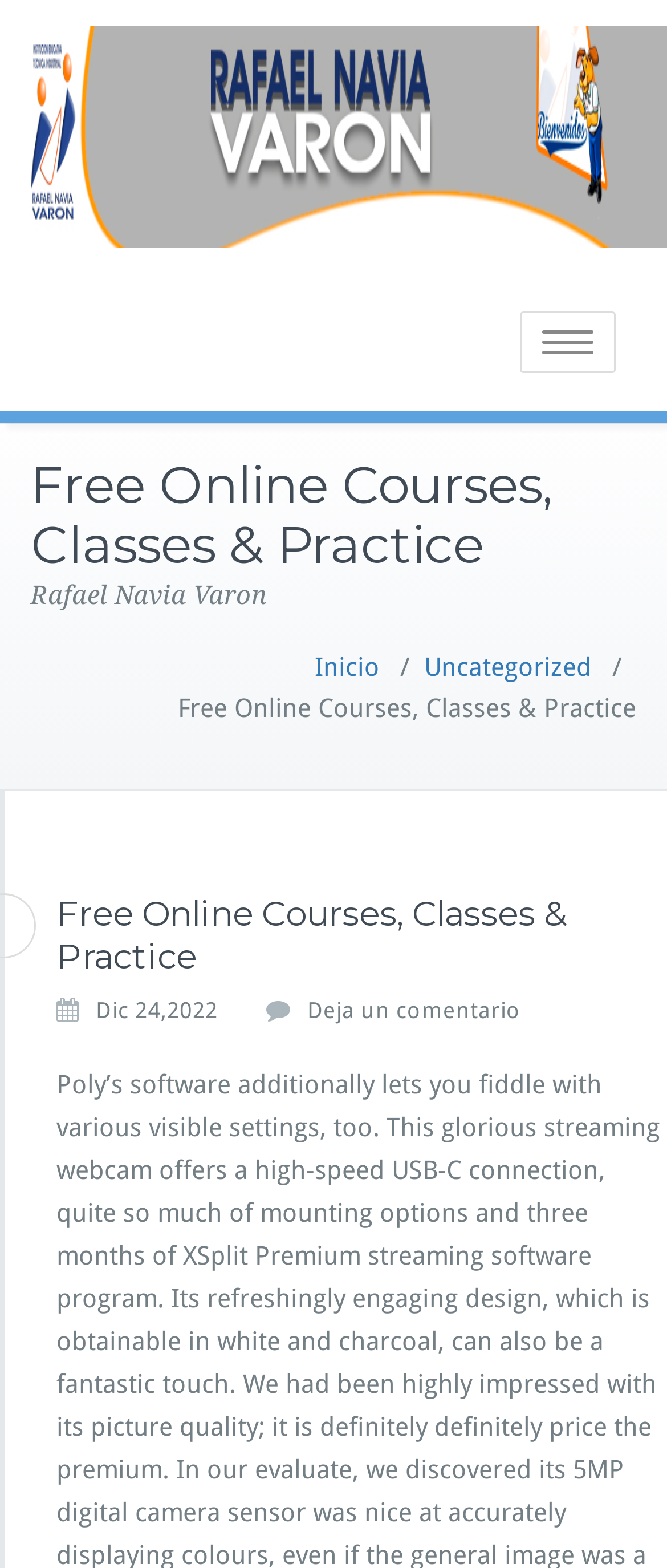For the given element description Toggle navigation, determine the bounding box coordinates of the UI element. The coordinates should follow the format (top-left x, top-left y, bottom-right x, bottom-right y) and be within the range of 0 to 1.

[0.779, 0.199, 0.923, 0.238]